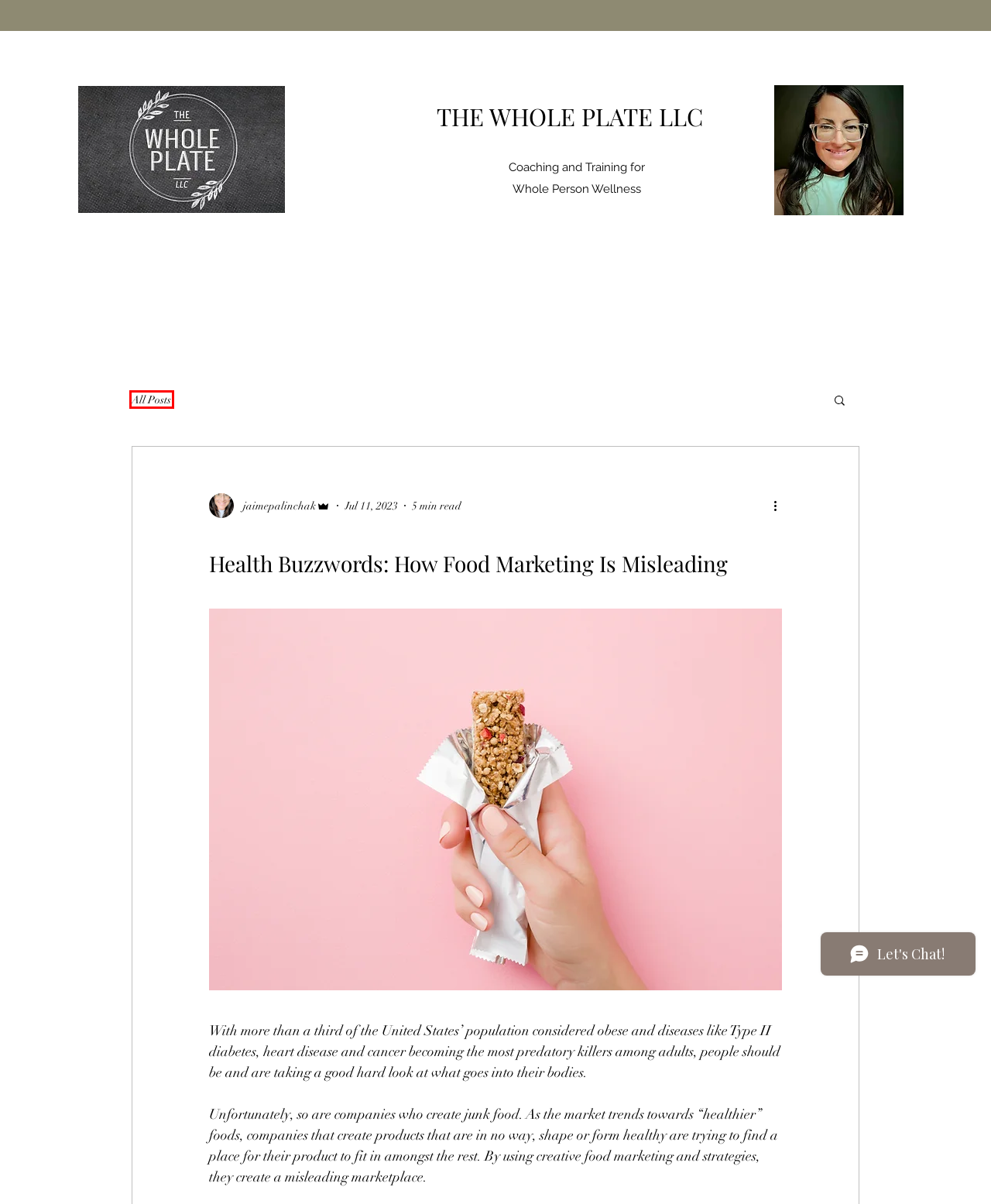Please examine the screenshot provided, which contains a red bounding box around a UI element. Select the webpage description that most accurately describes the new page displayed after clicking the highlighted element. Here are the candidates:
A. Why Nutrition May be the Missing Link For a Healthier, Fitter You
B. Healthy and Refreshing Ways to Replenish Electrolytes After a Workout
C. Pilates Tone Class | The Whole Plate
D. Free Initial Consultation | The Whole Plate
E. Blog | Jaime Palinchak
Integrative Nutrition Health Coach
F. Nutrition: Common Nutrition Myths | The Whole Plate
G. Barre Fitness Class (Beginner) | The Whole Plate
H. Nutrition: Understanding Inflammation | The Whole Plate

E